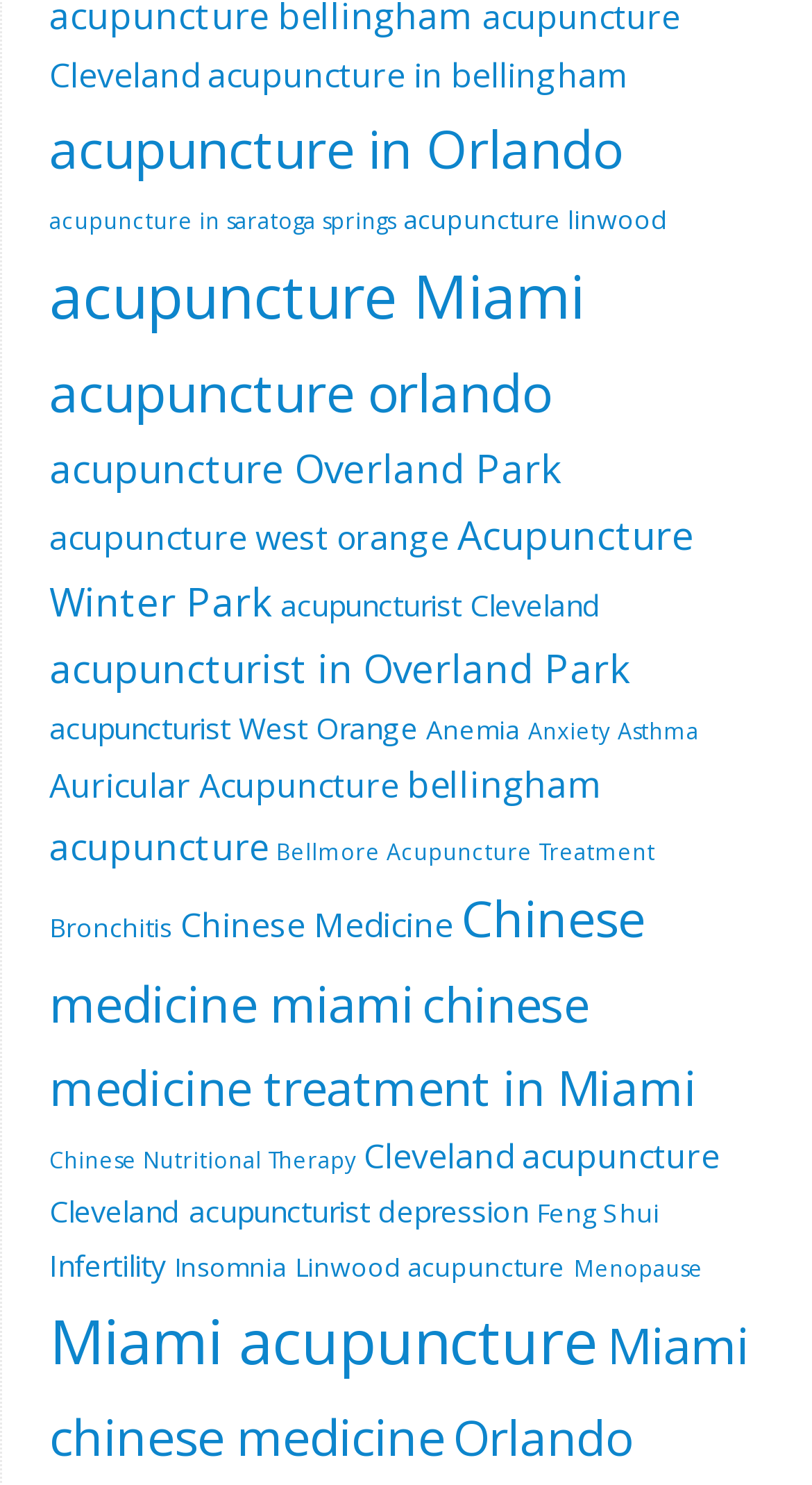Determine the bounding box coordinates of the element that should be clicked to execute the following command: "explore Chinese Medicine".

[0.222, 0.608, 0.558, 0.639]